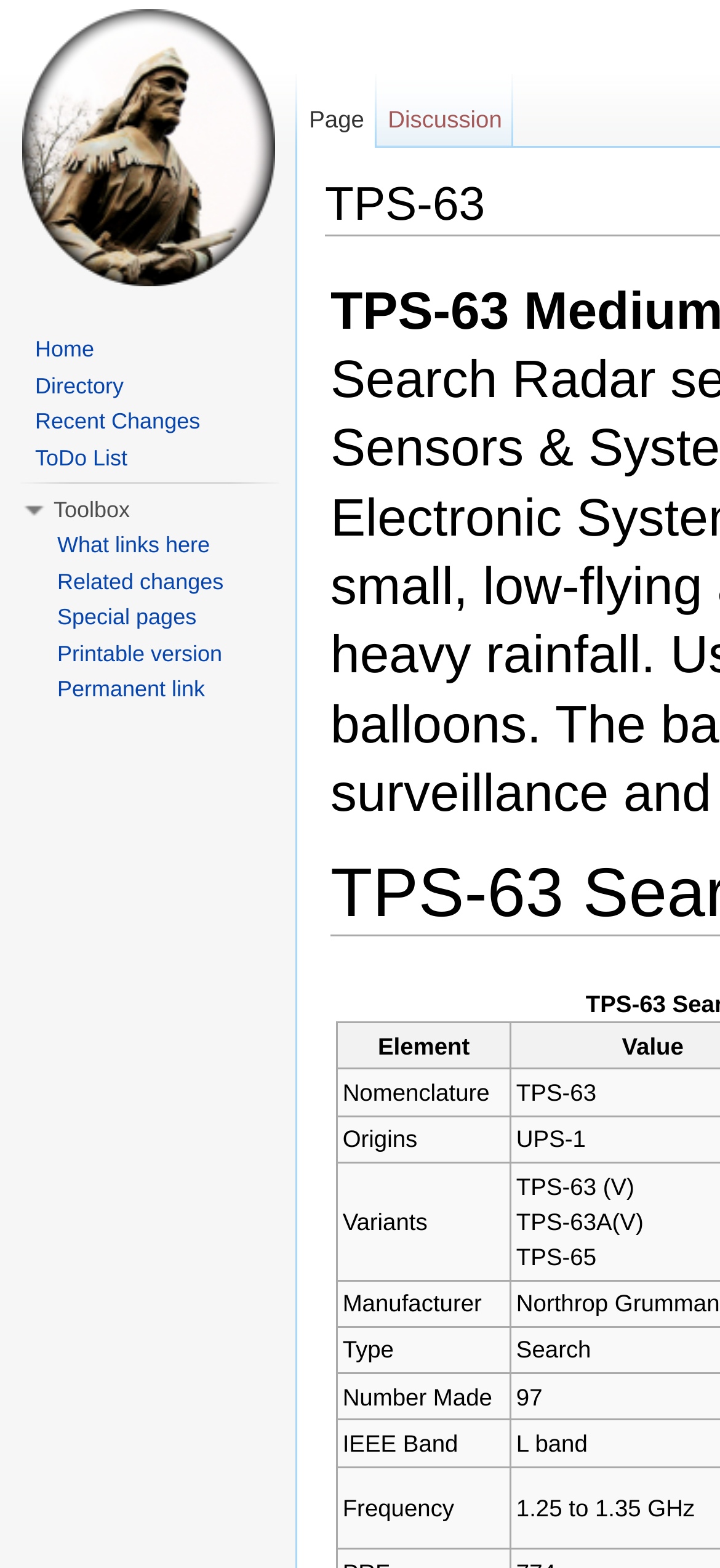What is the name of the fort?
Give a one-word or short-phrase answer derived from the screenshot.

TPS-63